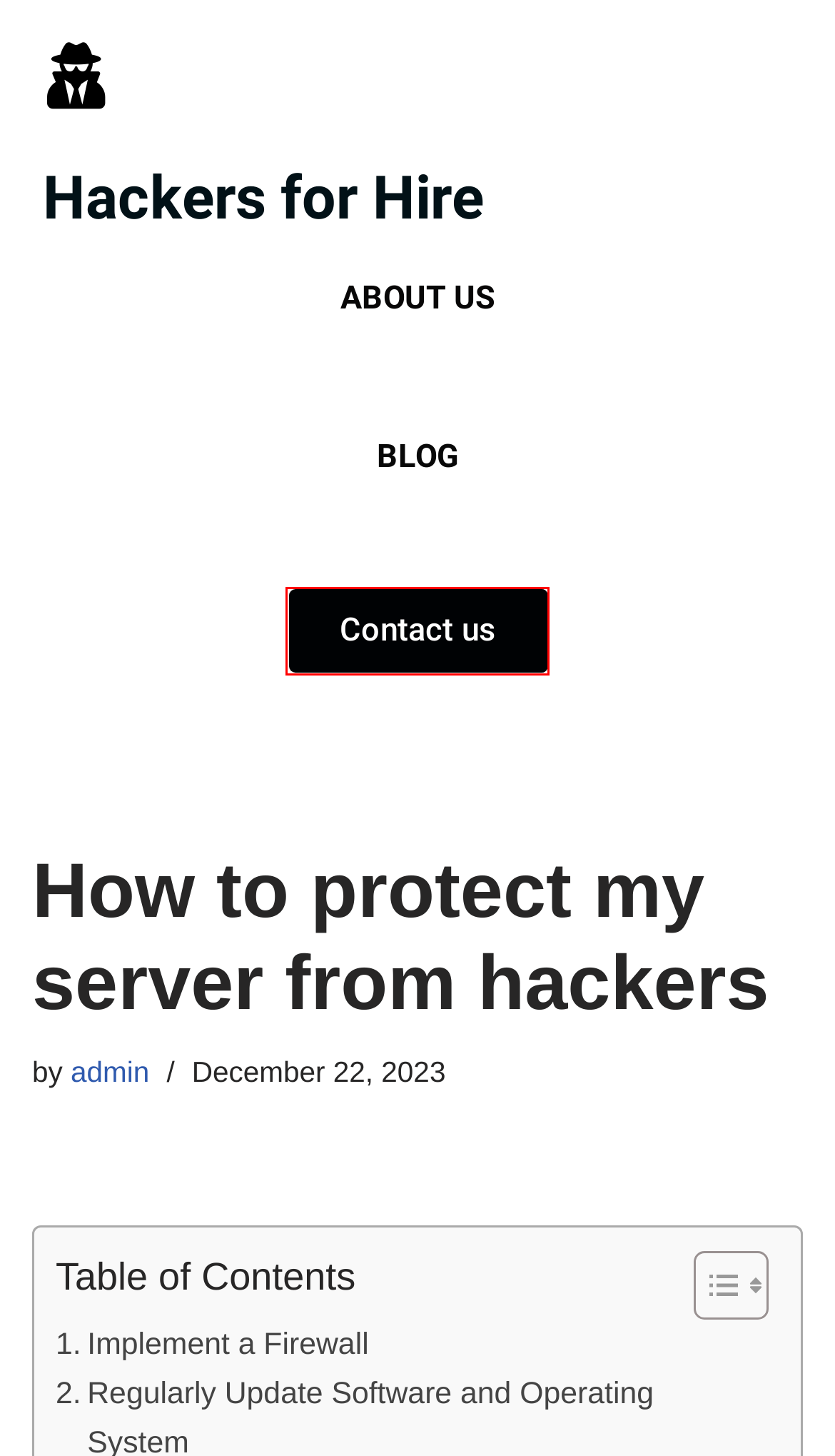Observe the webpage screenshot and focus on the red bounding box surrounding a UI element. Choose the most appropriate webpage description that corresponds to the new webpage after clicking the element in the bounding box. Here are the candidates:
A. 1 - Hackers for Hire
B. Social Media - Hackers for Hire
C. Hacking News - Hackers for Hire
D. How to - Hackers for Hire
E. Phone Spying - Hackers for Hire
F. admin - Hackers for Hire
G. Secure Your Inbox: Mastering Email Password Protection - Hackers for Hire
H. Contact Us - Hackers for Hire

H